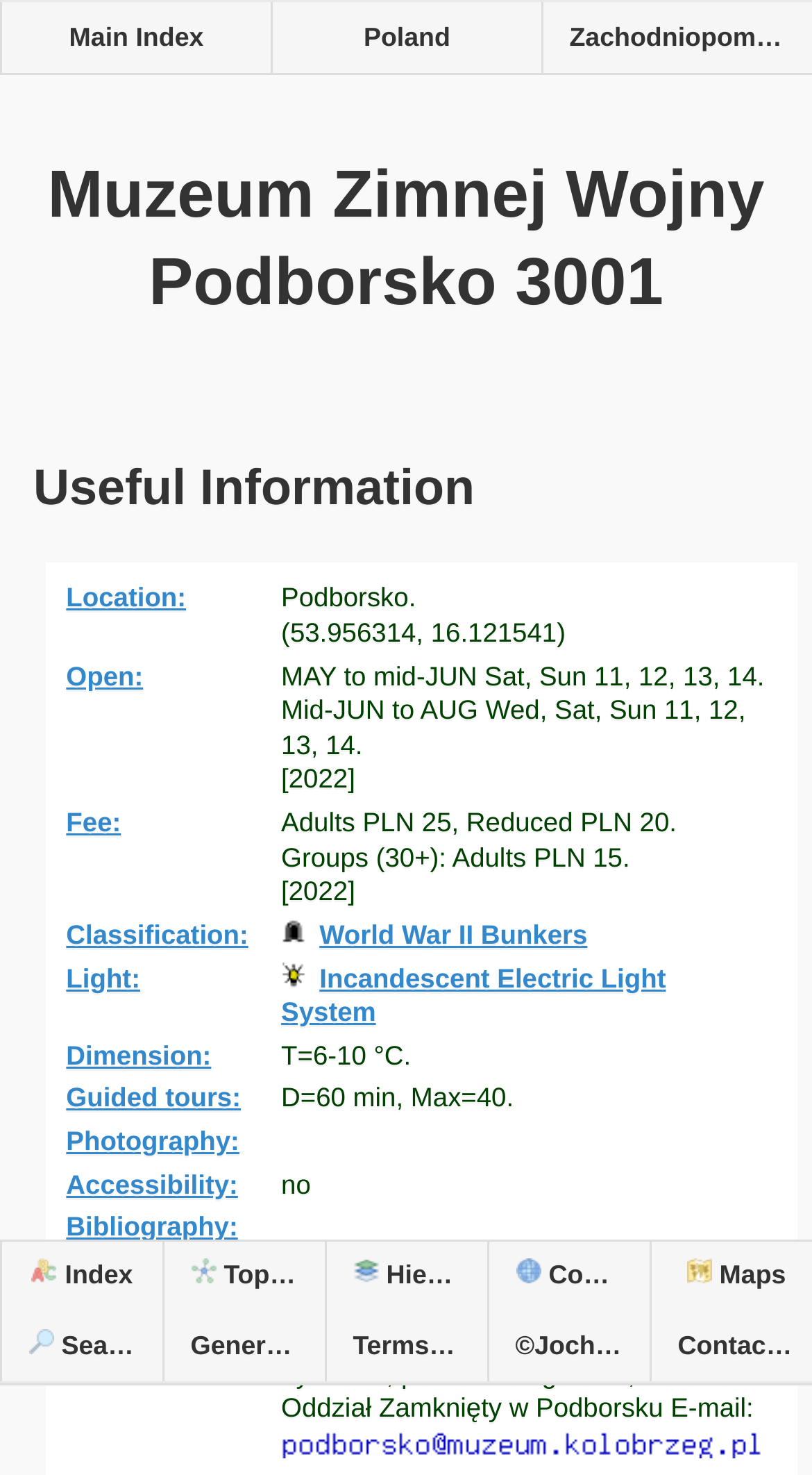What is the classification of Muzeum Zimnej Wojny Podborsko 3001?
Use the information from the image to give a detailed answer to the question.

The classification of Muzeum Zimnej Wojny Podborsko 3001 can be found in the 'Useful Information' section, under the 'Classification' heading, which states 'Subterranea World War II Bunkers'.